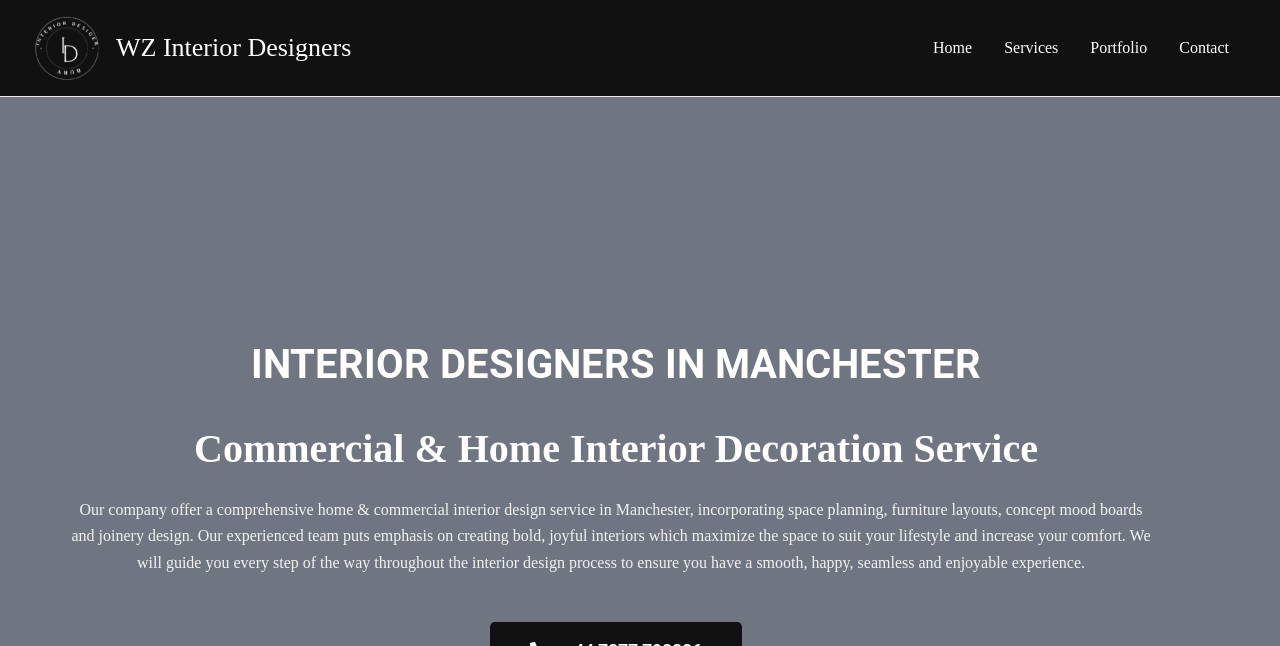Identify the bounding box for the UI element described as: "Portfolio". The coordinates should be four float numbers between 0 and 1, i.e., [left, top, right, bottom].

[0.839, 0.012, 0.909, 0.136]